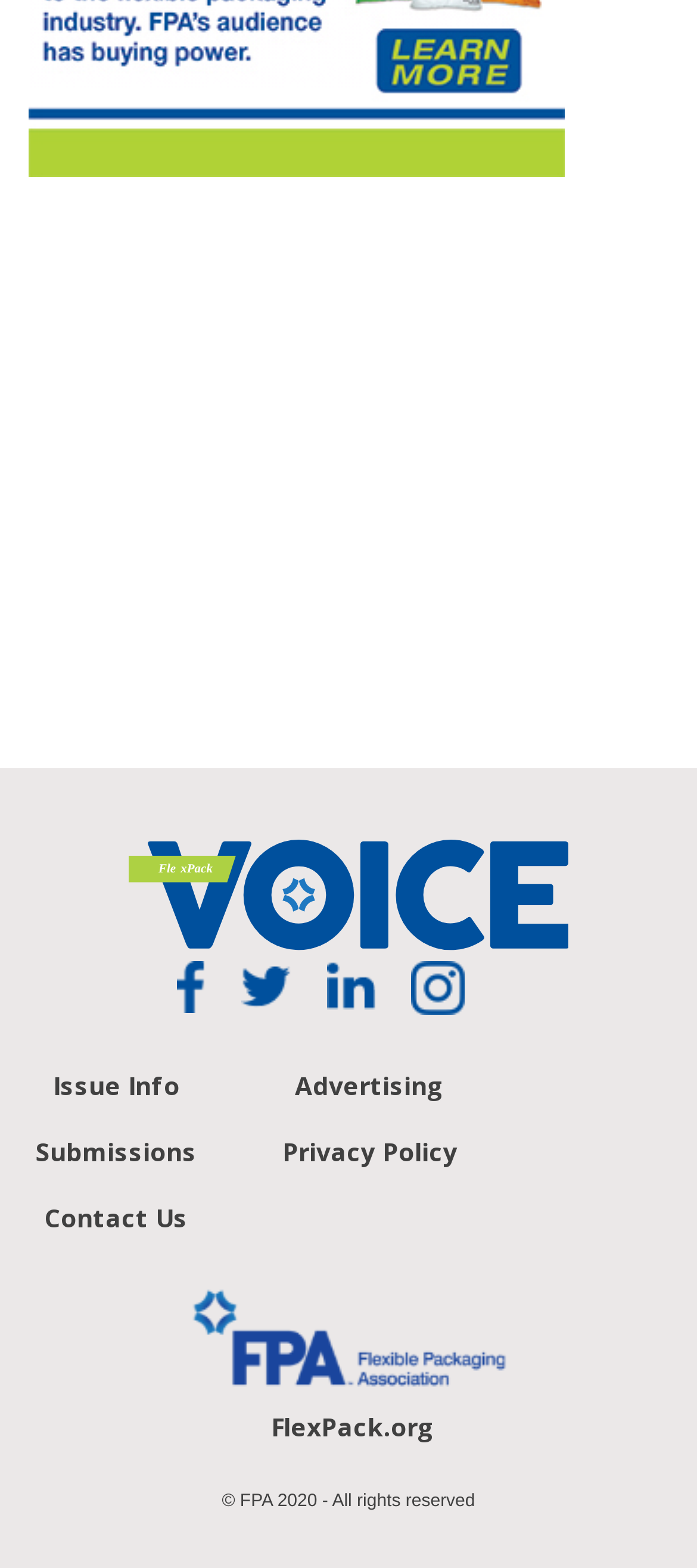Provide your answer in a single word or phrase: 
What is the name of the organization?

FPA